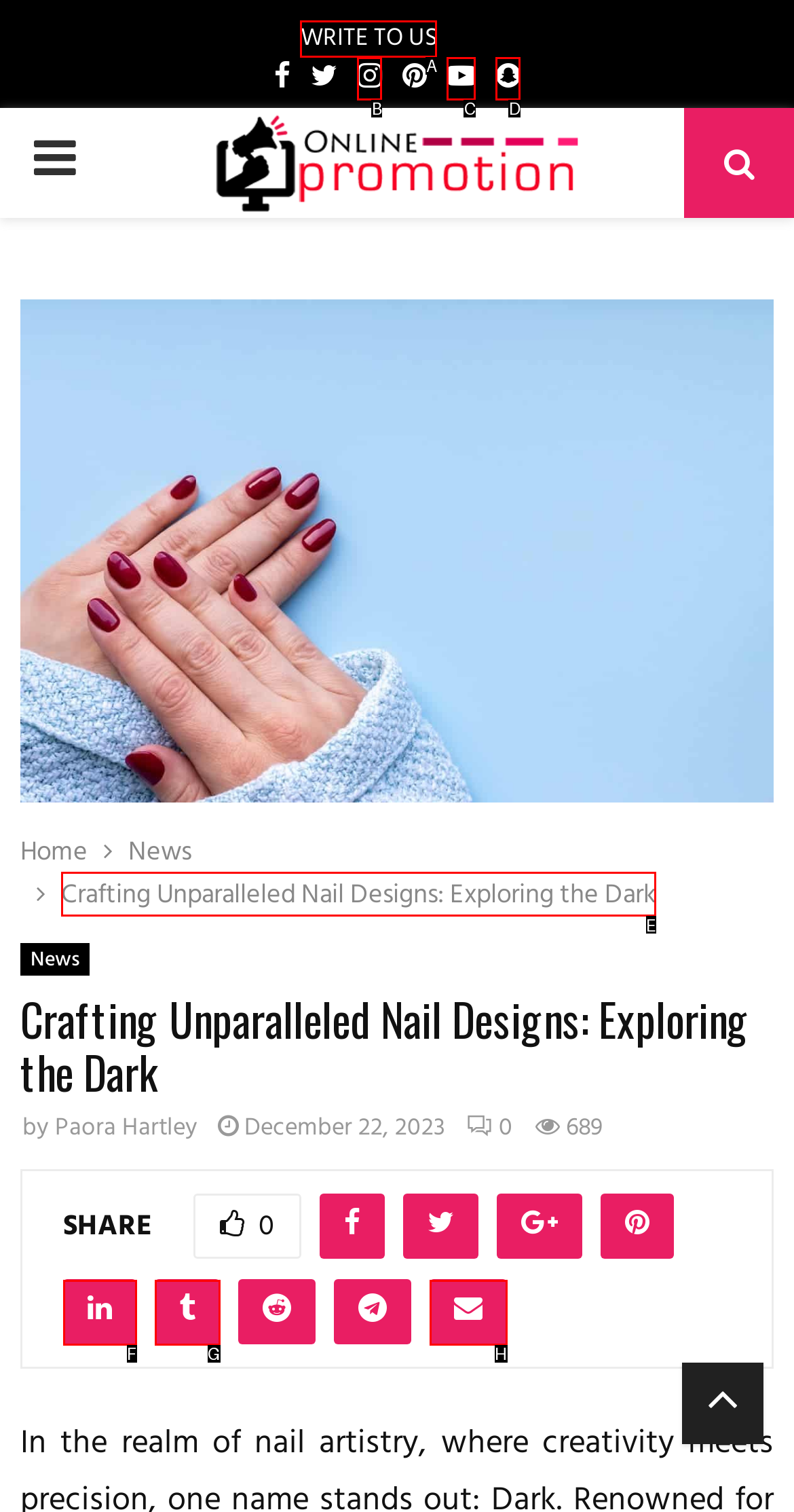Which lettered option should I select to achieve the task: Read the article Crafting Unparalleled Nail Designs: Exploring the Dark according to the highlighted elements in the screenshot?

E